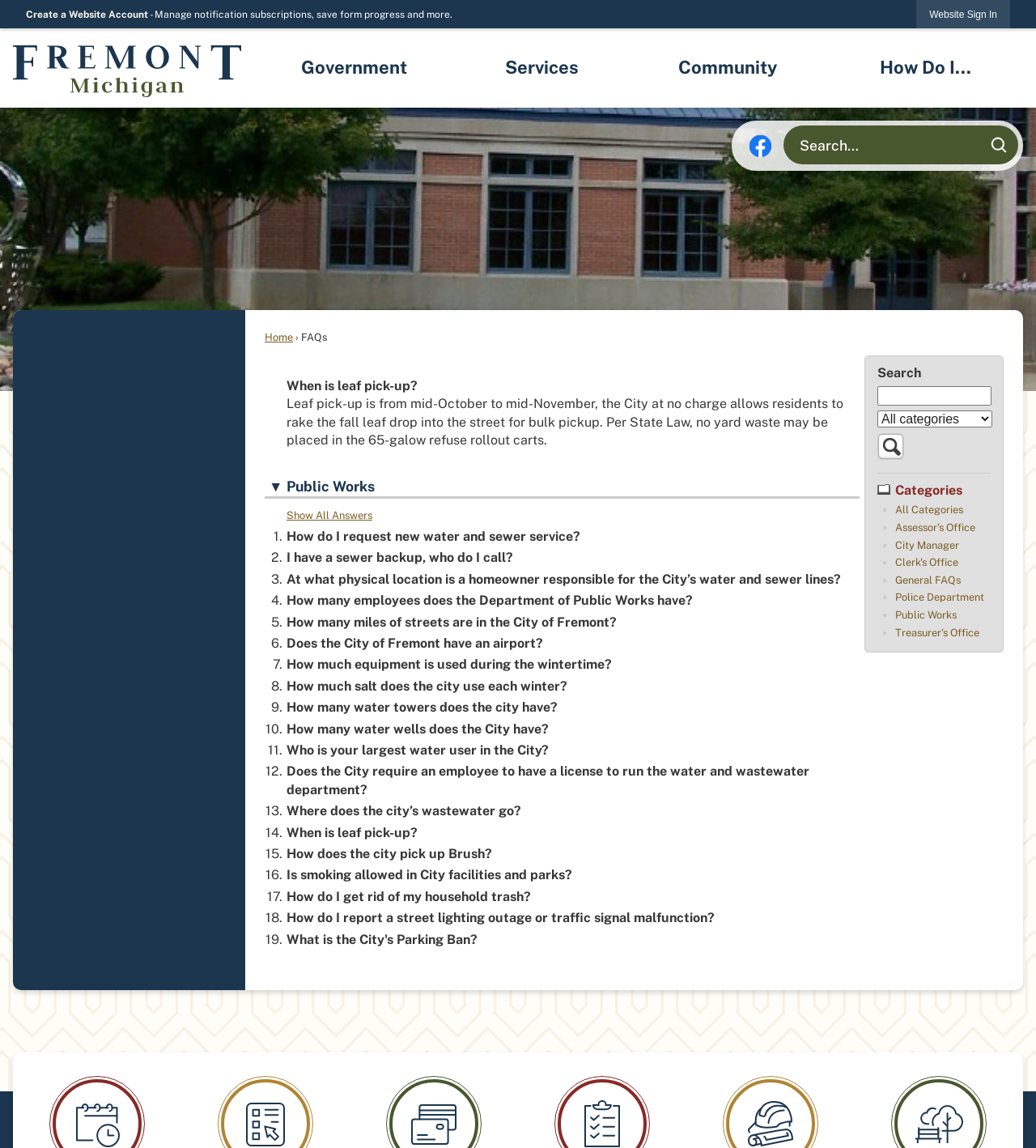Create a detailed description of the webpage's content and layout.

The webpage is a FAQs page for the City of Fremont, Michigan. At the top, there is a navigation menu with links to "Government", "Services", "Community", and "How Do I...". Below the menu, there is a search bar with a button to submit a search query. 

To the left of the search bar, there are links to "Facebook" and "Fremont Michigan home page", accompanied by their respective images. 

The main content of the page is divided into sections. The first section is a list of categories, including "All Categories", "Assessor's Office", "City Manager", "Clerk's Office", "General FAQs", "Police Department", "Public Works", and "Treasurer's Office". 

Below the categories, there is a list of FAQs, each with a question and an answer. The questions are listed in a numbered format, and the answers are provided in detail. The FAQs are related to various topics, including leaf pick-up, water and sewer services, and the Department of Public Works. 

There are also links to "Show All Answers" and "▼ Public Works" at the bottom of the page.